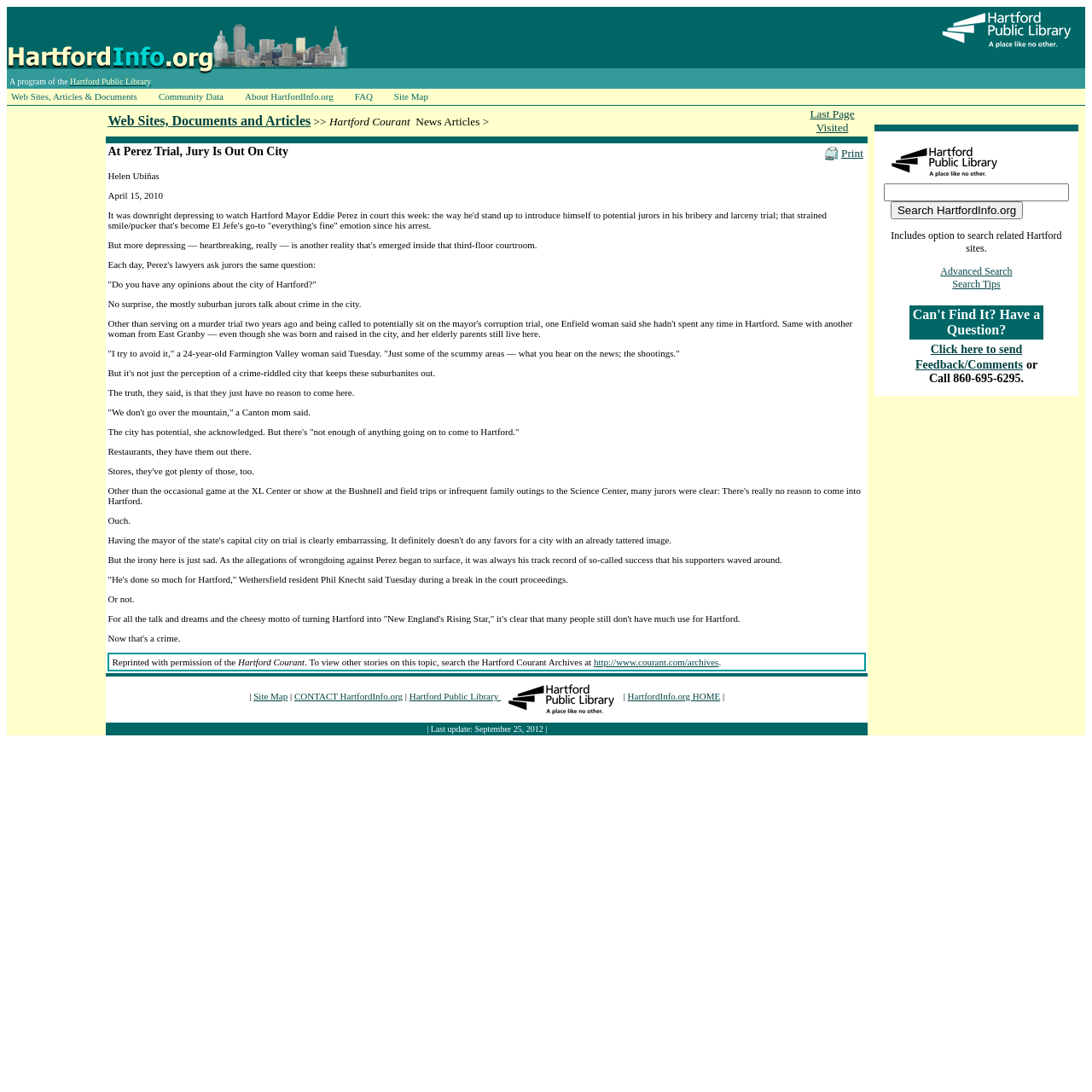Find the bounding box coordinates of the clickable region needed to perform the following instruction: "Click the link '更多>'". The coordinates should be provided as four float numbers between 0 and 1, i.e., [left, top, right, bottom].

None